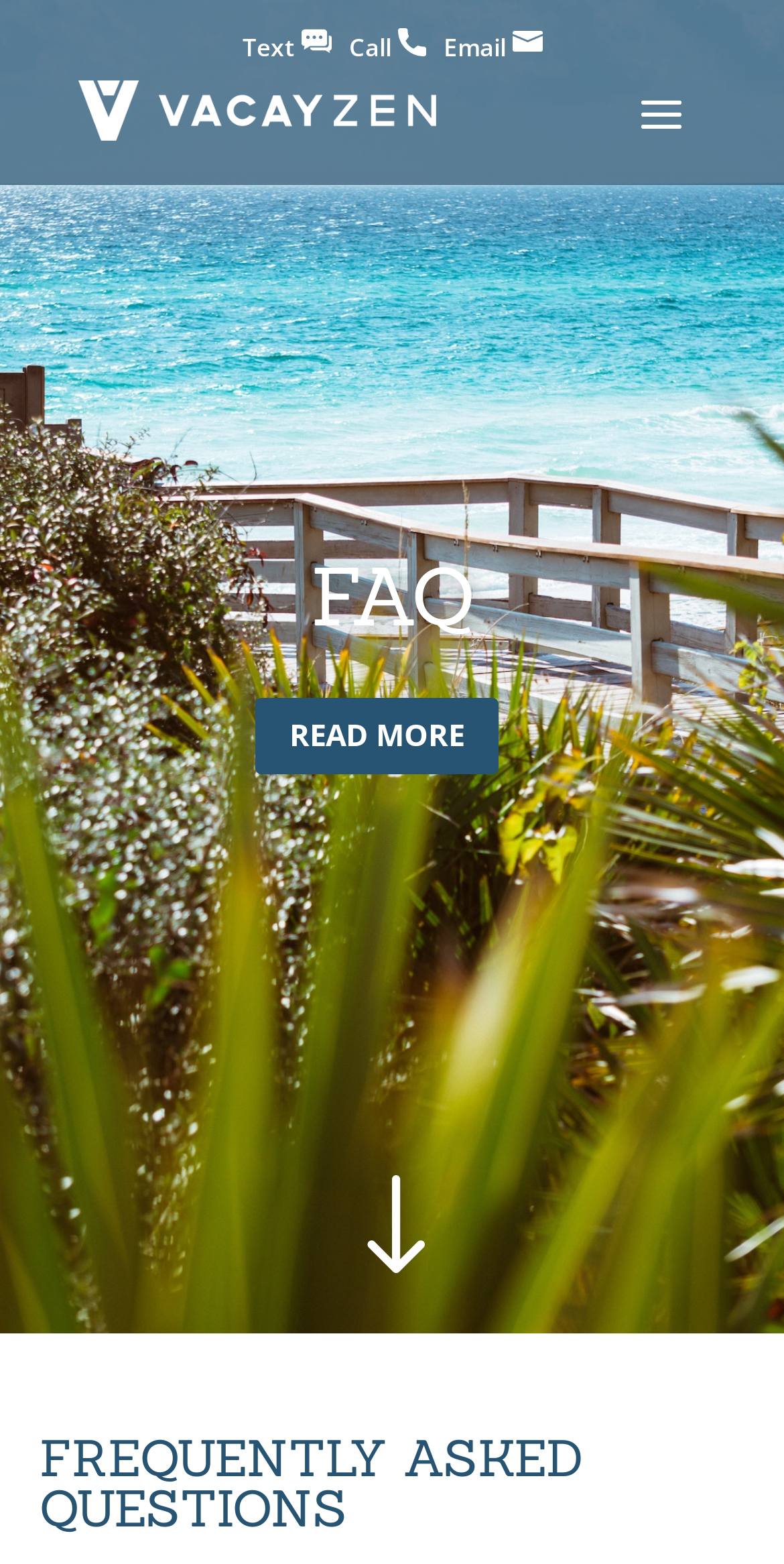What type of rentals are offered?
Provide a detailed answer to the question using information from the image.

Based on the webpage, it appears that the website offers various types of rentals, including beach and bike rentals, as indicated by the presence of links and headings related to these topics.